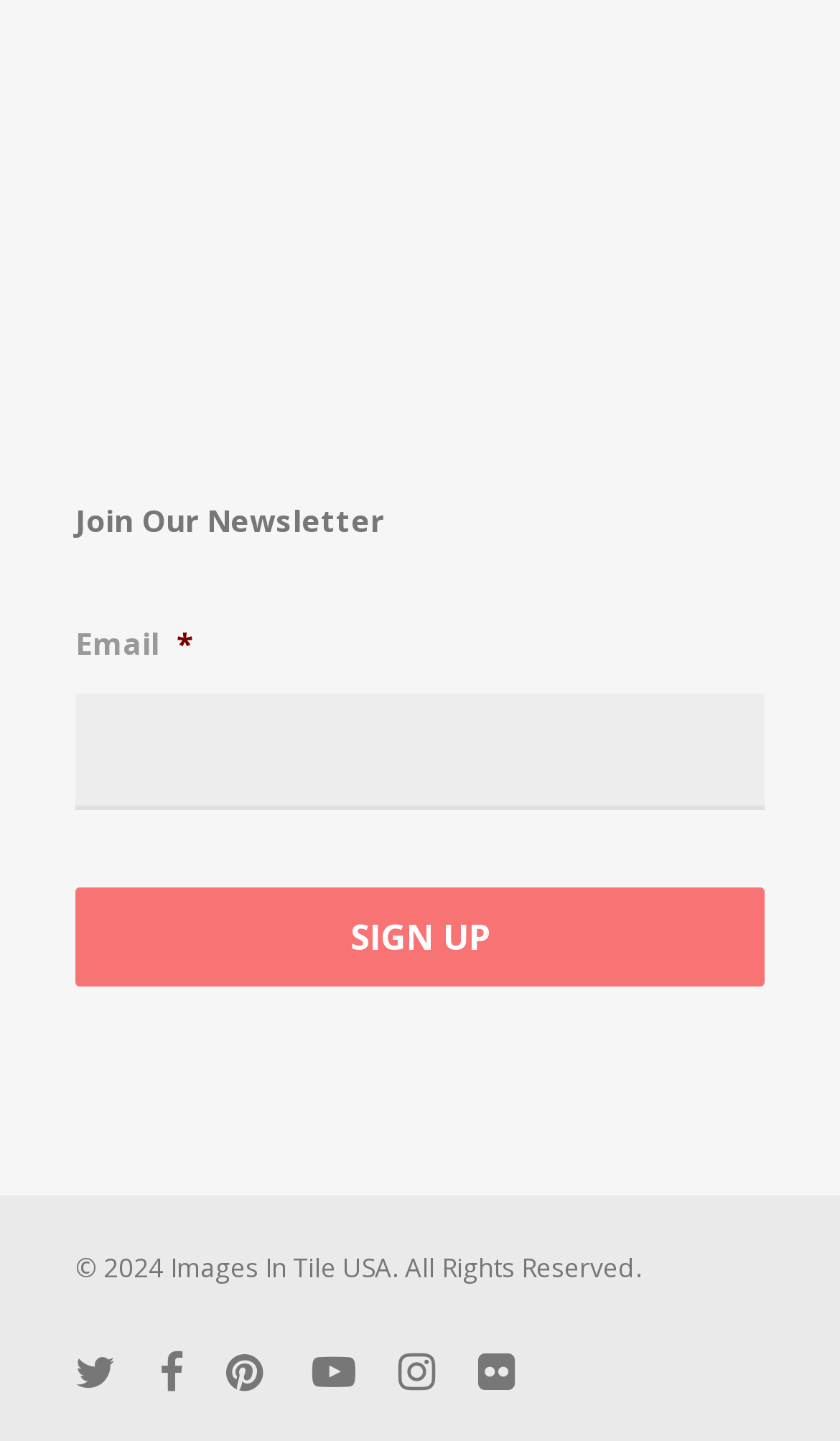Kindly determine the bounding box coordinates for the clickable area to achieve the given instruction: "Click on 'Sandra Cinto “Open Landscape” Cleveland Clinic Mural'".

[0.09, 0.132, 0.352, 0.282]